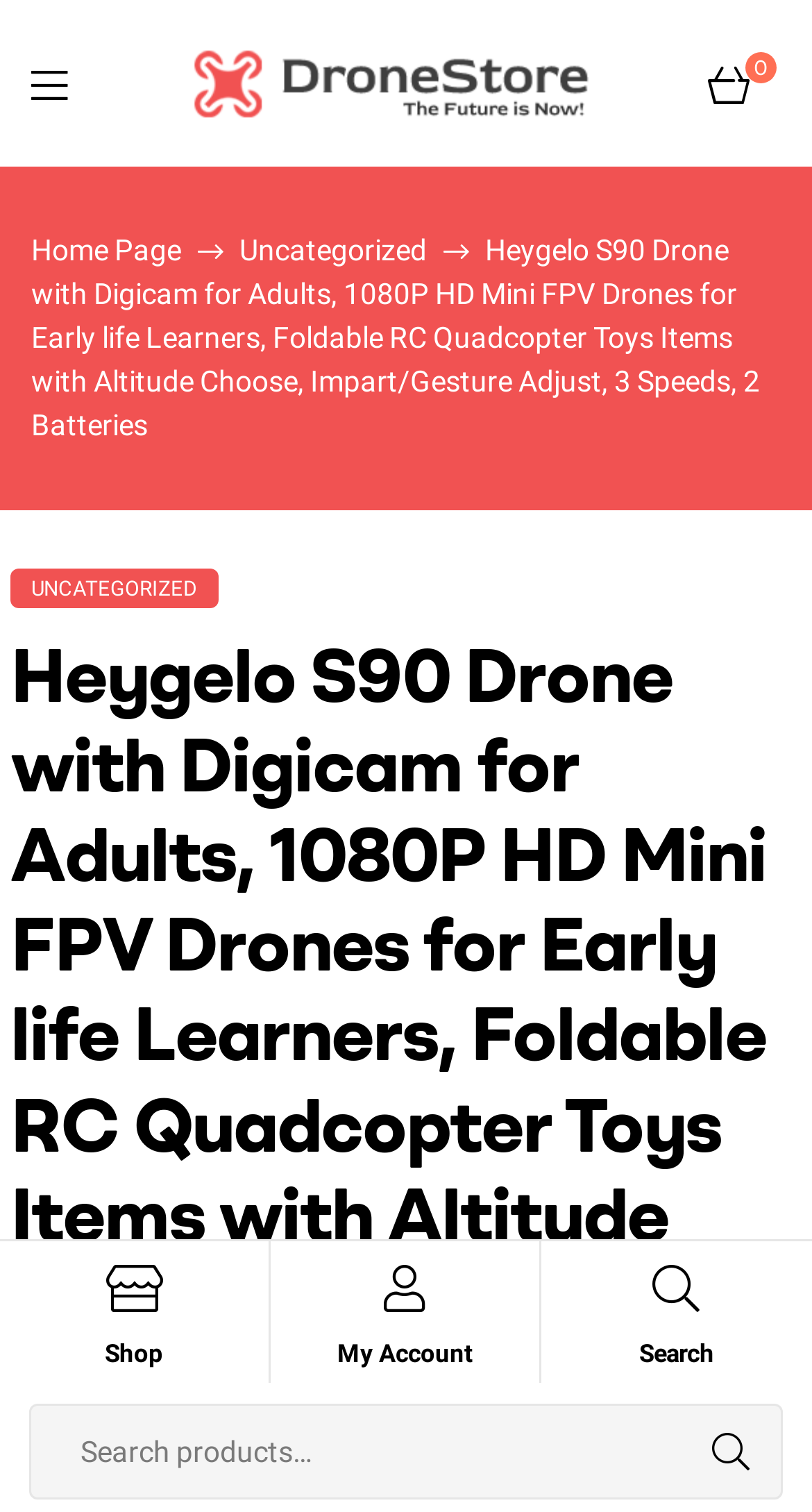Determine the bounding box coordinates of the clickable region to execute the instruction: "Click on the menu". The coordinates should be four float numbers between 0 and 1, denoted as [left, top, right, bottom].

[0.038, 0.04, 0.082, 0.071]